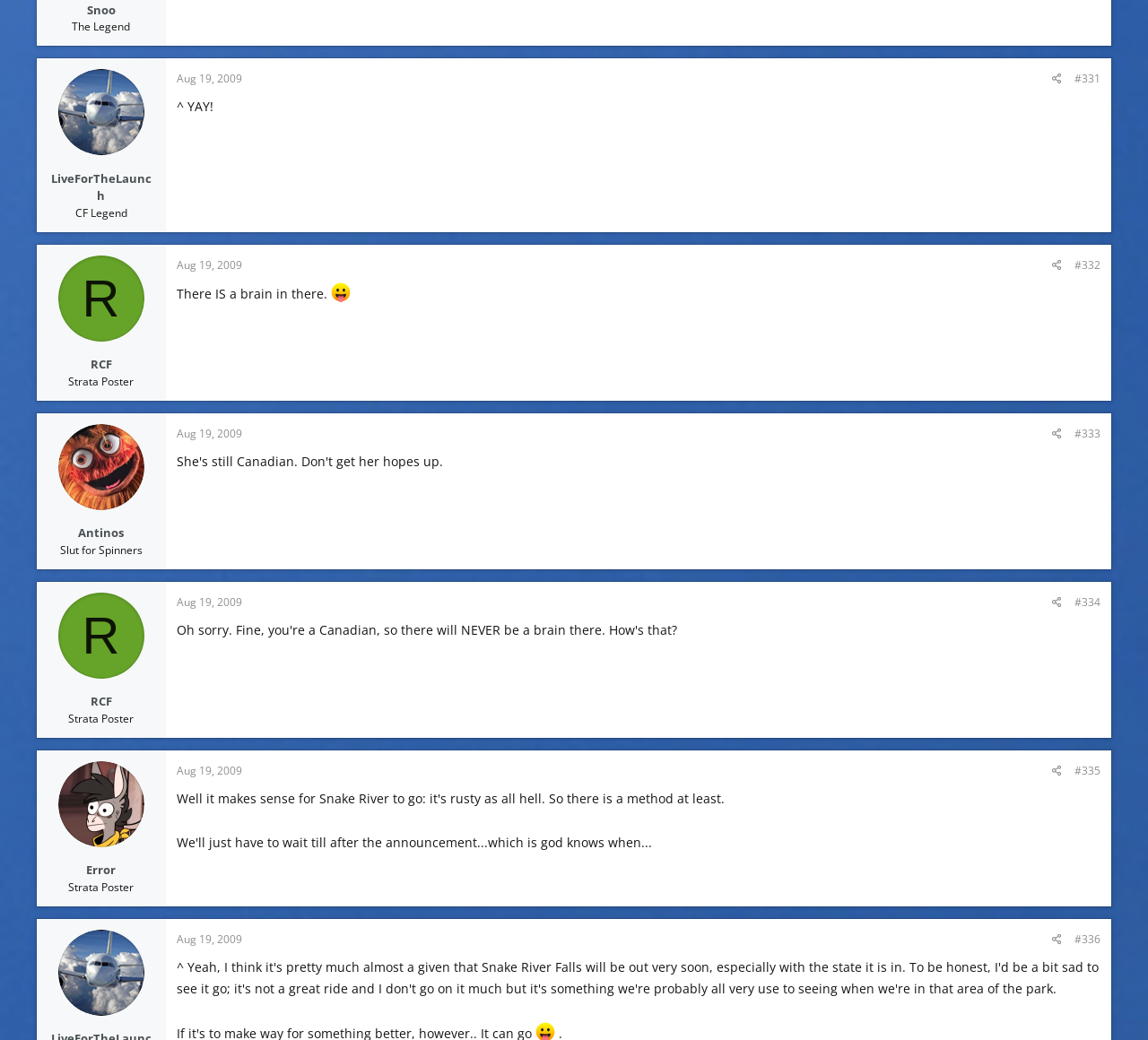What is the text of the last link on the webpage? Analyze the screenshot and reply with just one word or a short phrase.

You must log in or register to reply here.